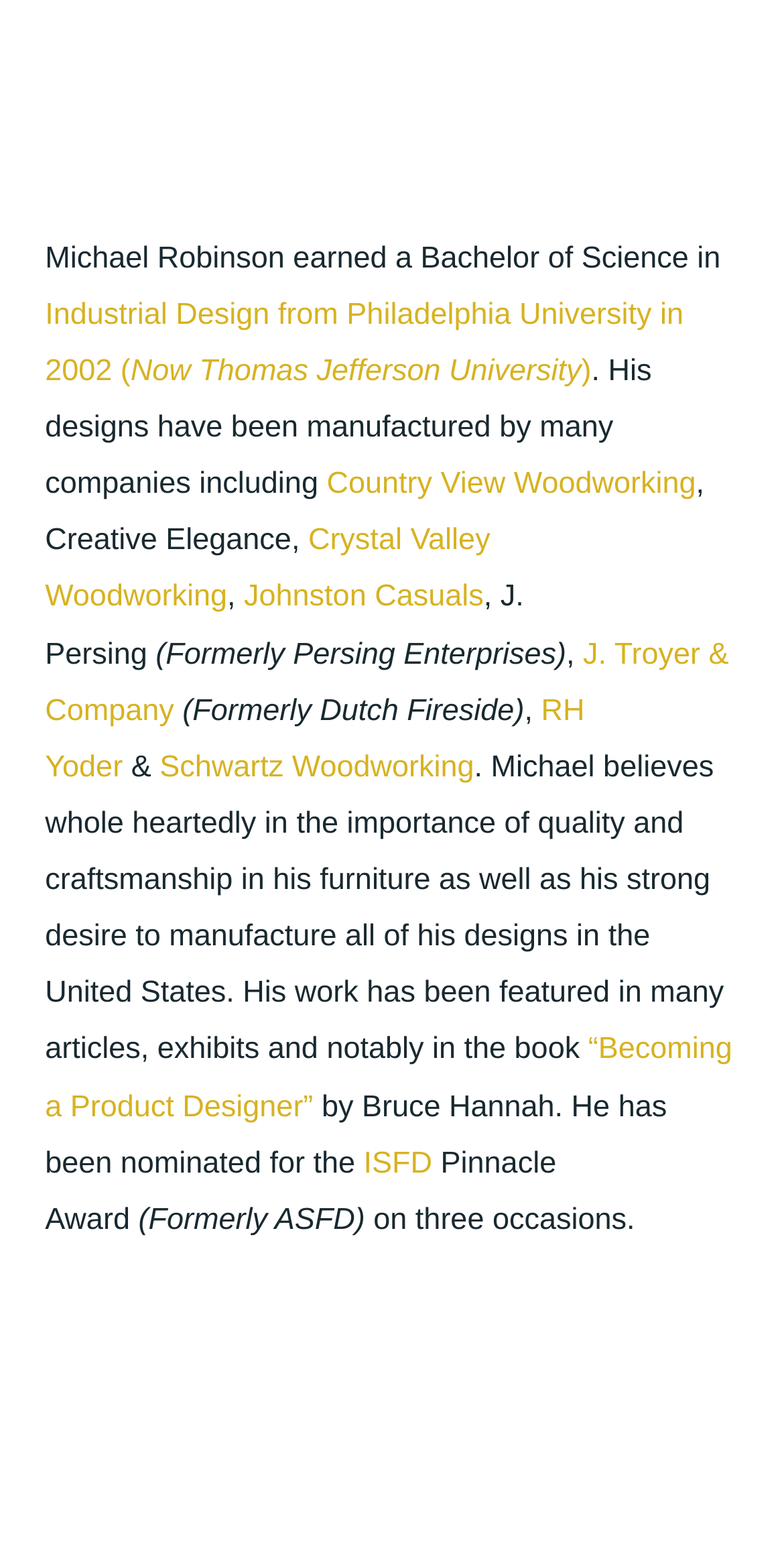Determine the bounding box for the UI element described here: "“Becoming a Product Designer”".

[0.057, 0.664, 0.934, 0.723]